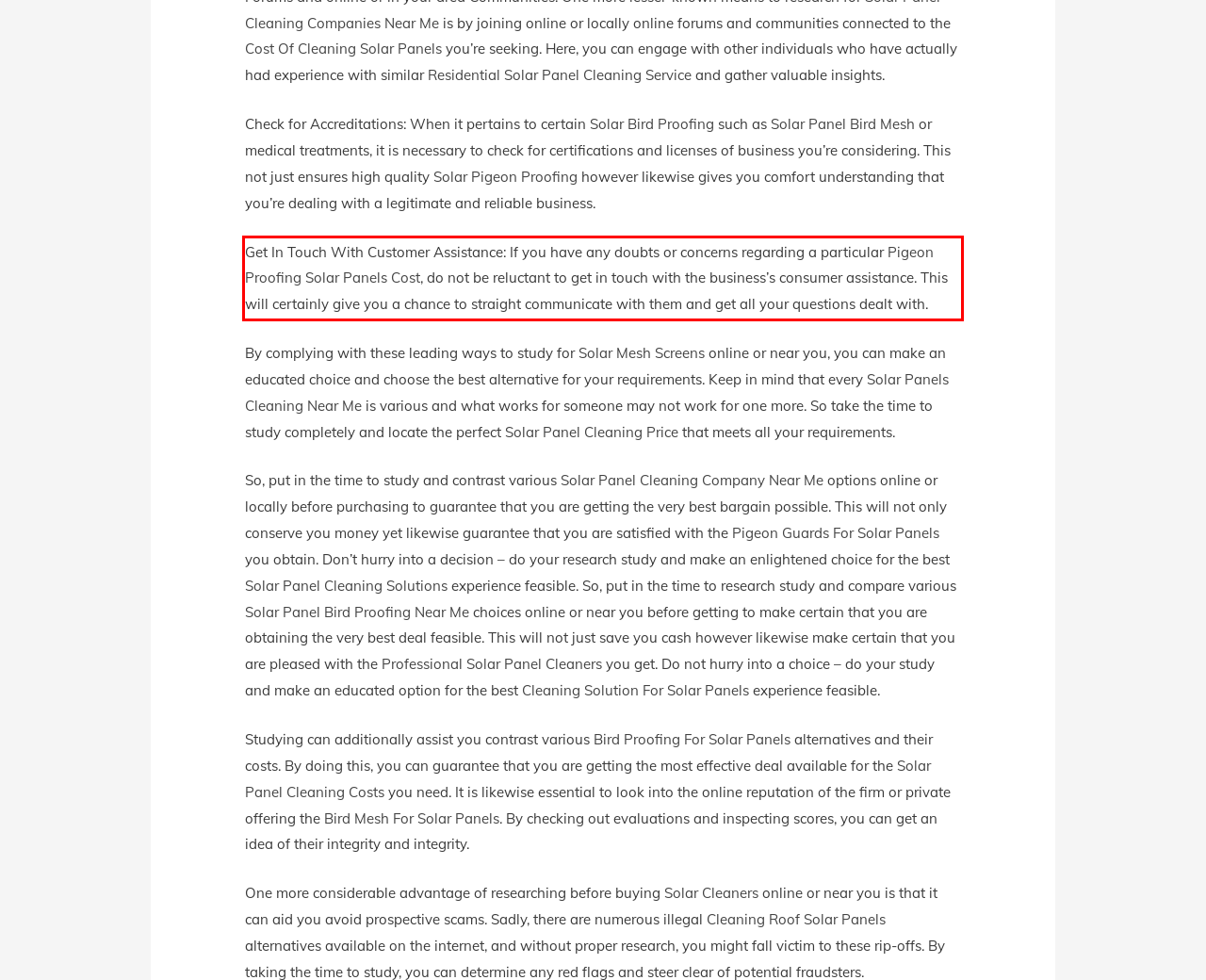Please analyze the screenshot of a webpage and extract the text content within the red bounding box using OCR.

Get In Touch With Customer Assistance: If you have any doubts or concerns regarding a particular Pigeon Proofing Solar Panels Cost, do not be reluctant to get in touch with the business’s consumer assistance. This will certainly give you a chance to straight communicate with them and get all your questions dealt with.